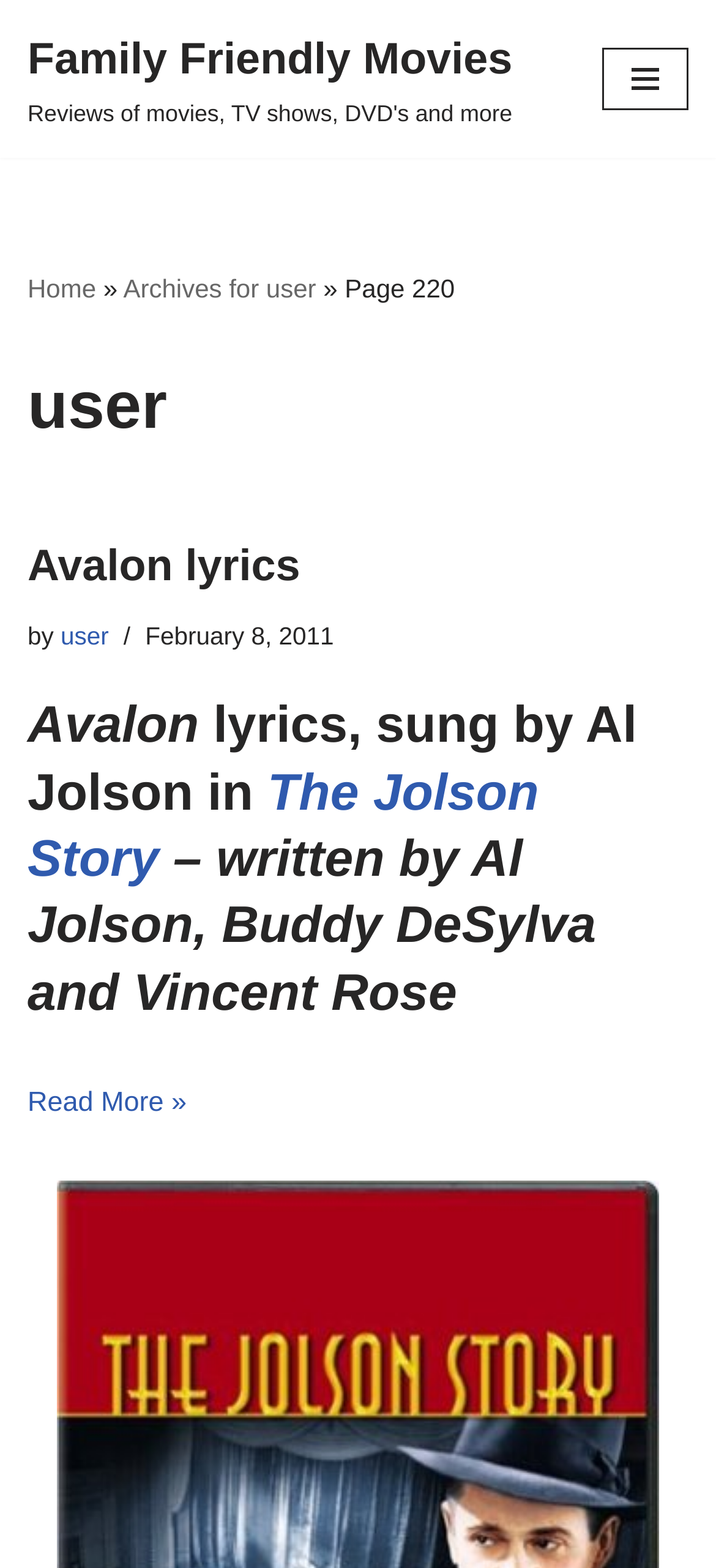Respond with a single word or phrase to the following question: What is the title of the first article?

Avalon lyrics